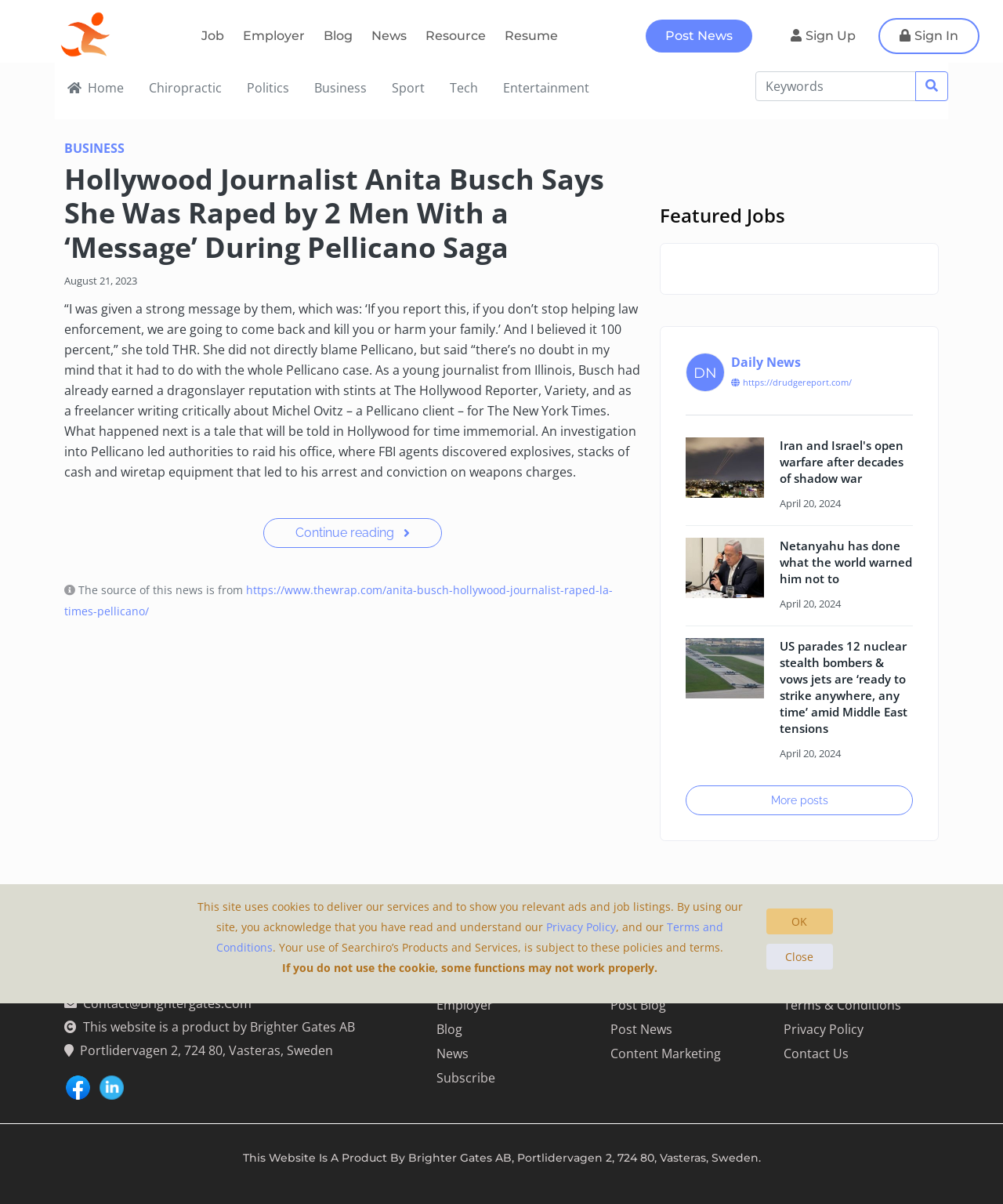What is the category of the news article?
Using the image as a reference, give an elaborate response to the question.

The category of the news article is indicated by the link 'BUSINESS' which is a sibling of the heading 'Hollywood Journalist Anita Busch Says She Was Raped by 2 Men With a ‘Message’ During Pellicano Saga'.